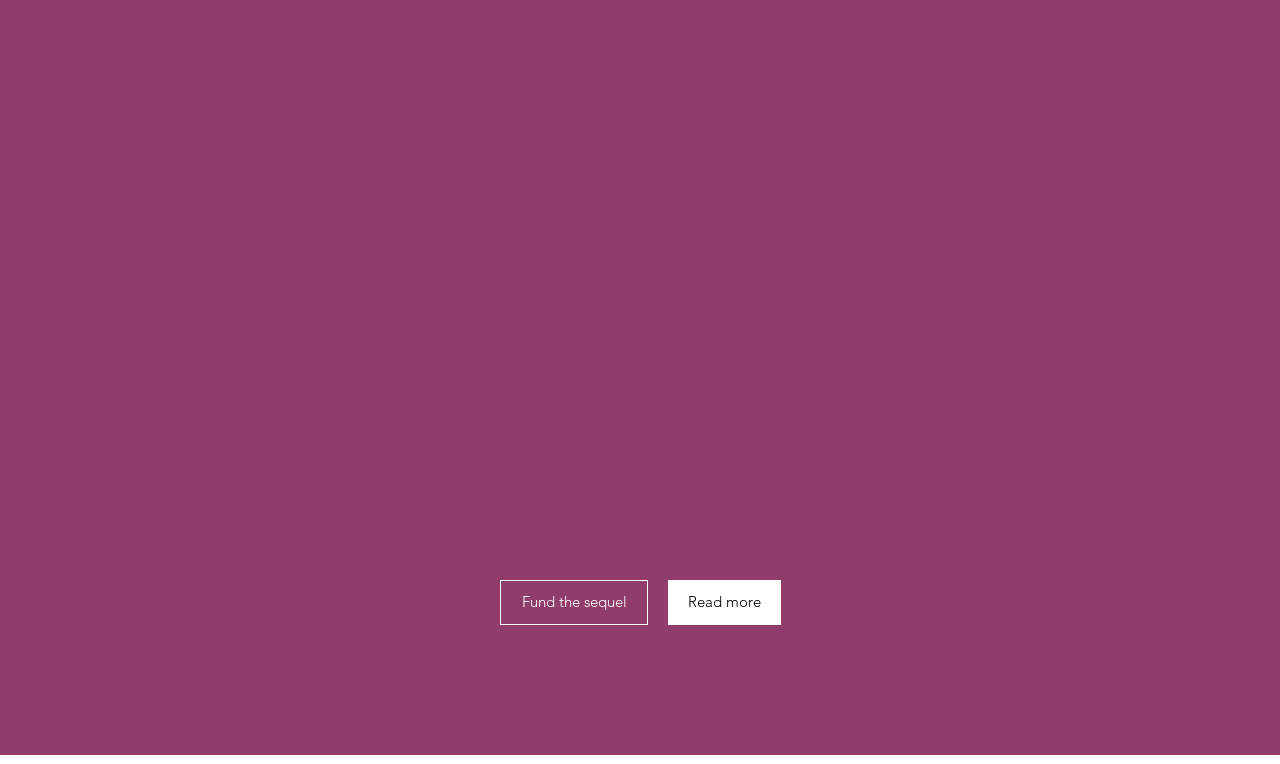Please specify the bounding box coordinates in the format (top-left x, top-left y, bottom-right x, bottom-right y), with values ranging from 0 to 1. Identify the bounding box for the UI component described as follows: Fund the sequel

[0.391, 0.759, 0.506, 0.818]